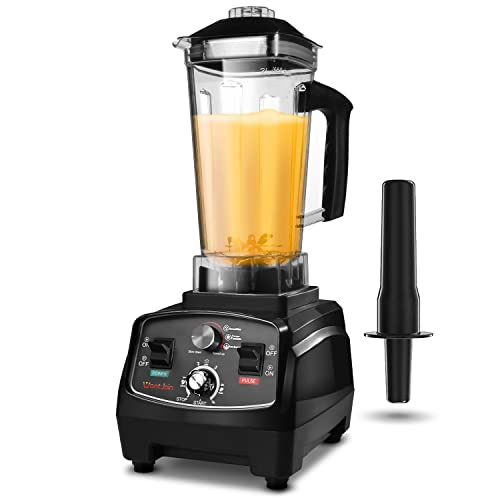Refer to the screenshot and answer the following question in detail:
What is the purpose of the tamper in the blender kit?

According to the caption, the kit comes with a tamper, which is used to ensure that all ingredients blend evenly without any hassle, making the blending process more efficient and effective.